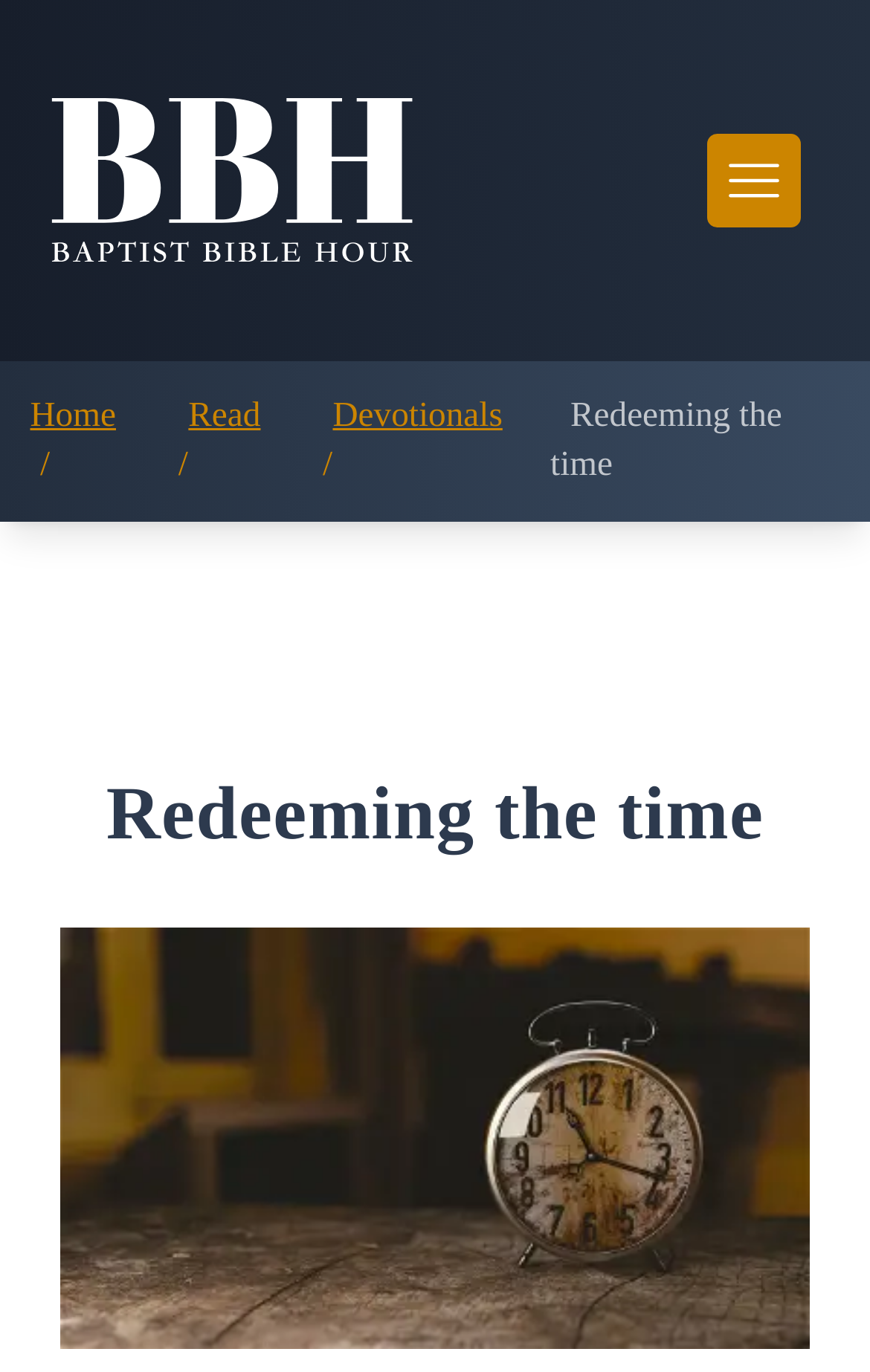What is the source of the image?
Kindly offer a comprehensive and detailed response to the question.

The image at the bottom of the webpage has a description 'Image by Monoar Rahman Rony from Pixabay', which suggests that the image is sourced from Pixabay, a popular stock photo website.